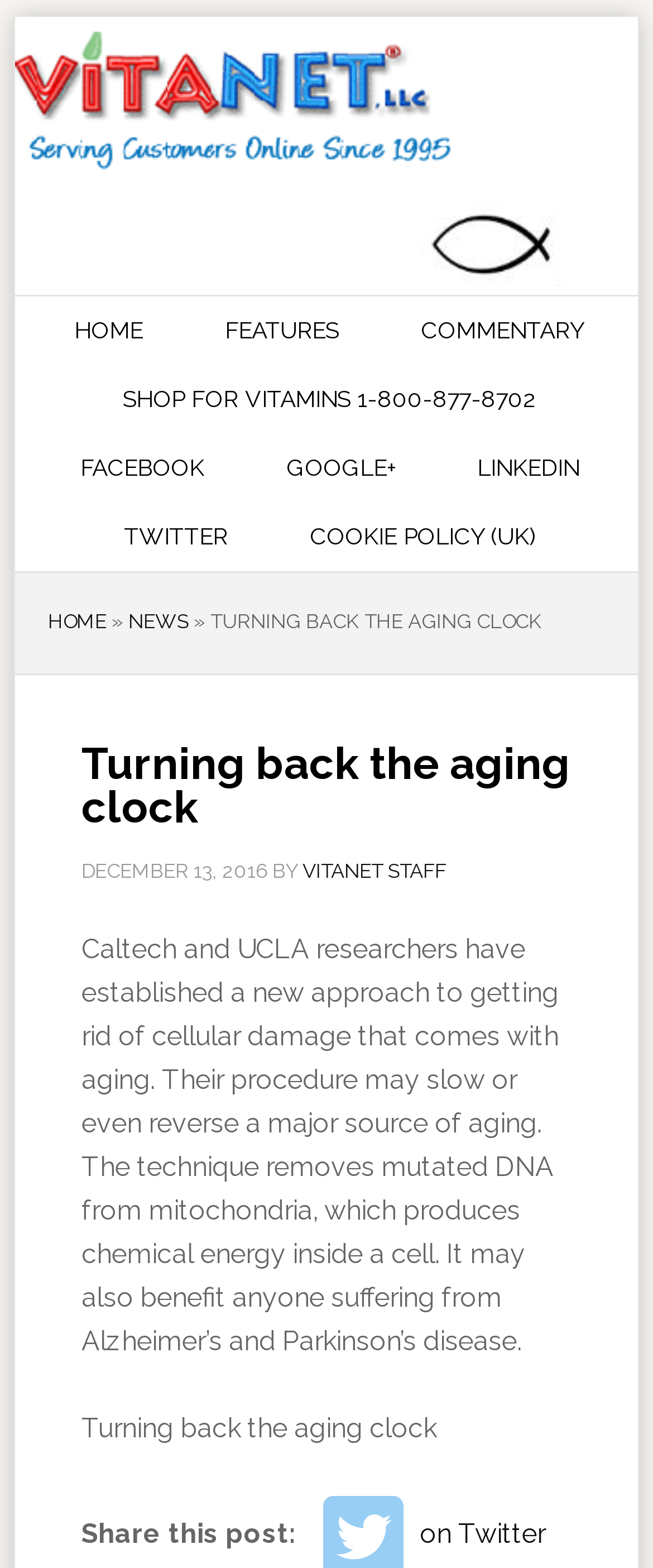What is the function of mitochondria? Please answer the question using a single word or phrase based on the image.

Produce chemical energy